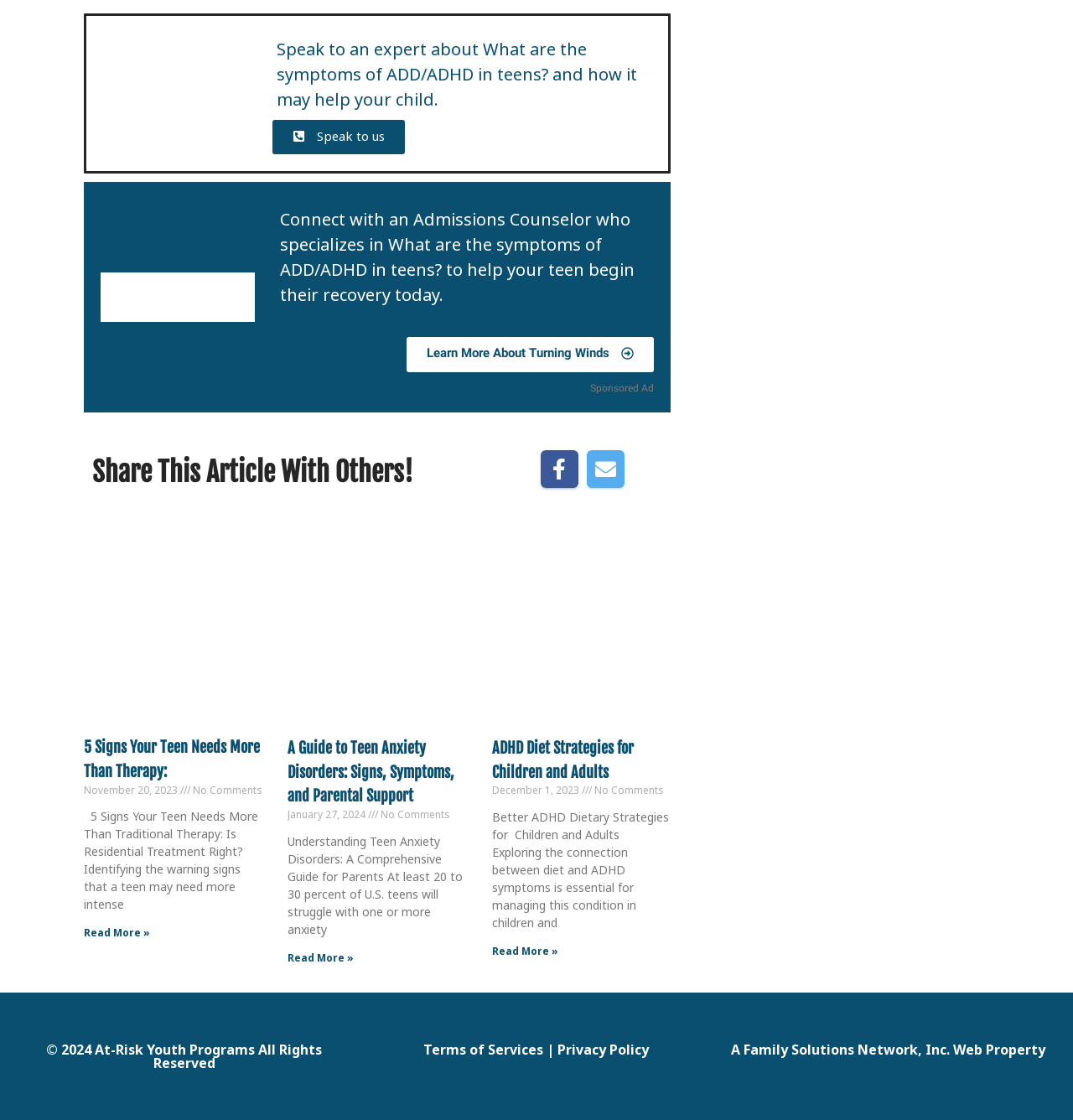Please provide a comprehensive response to the question based on the details in the image: What is the topic of the first article?

The first article is about the symptoms of ADD/ADHD in teens, as indicated by the link '5 Signs Your Teen Needs More Than Therapy:' and the static text 'What are the symptoms of ADD/ADHD in teens? and how it may help your child.'